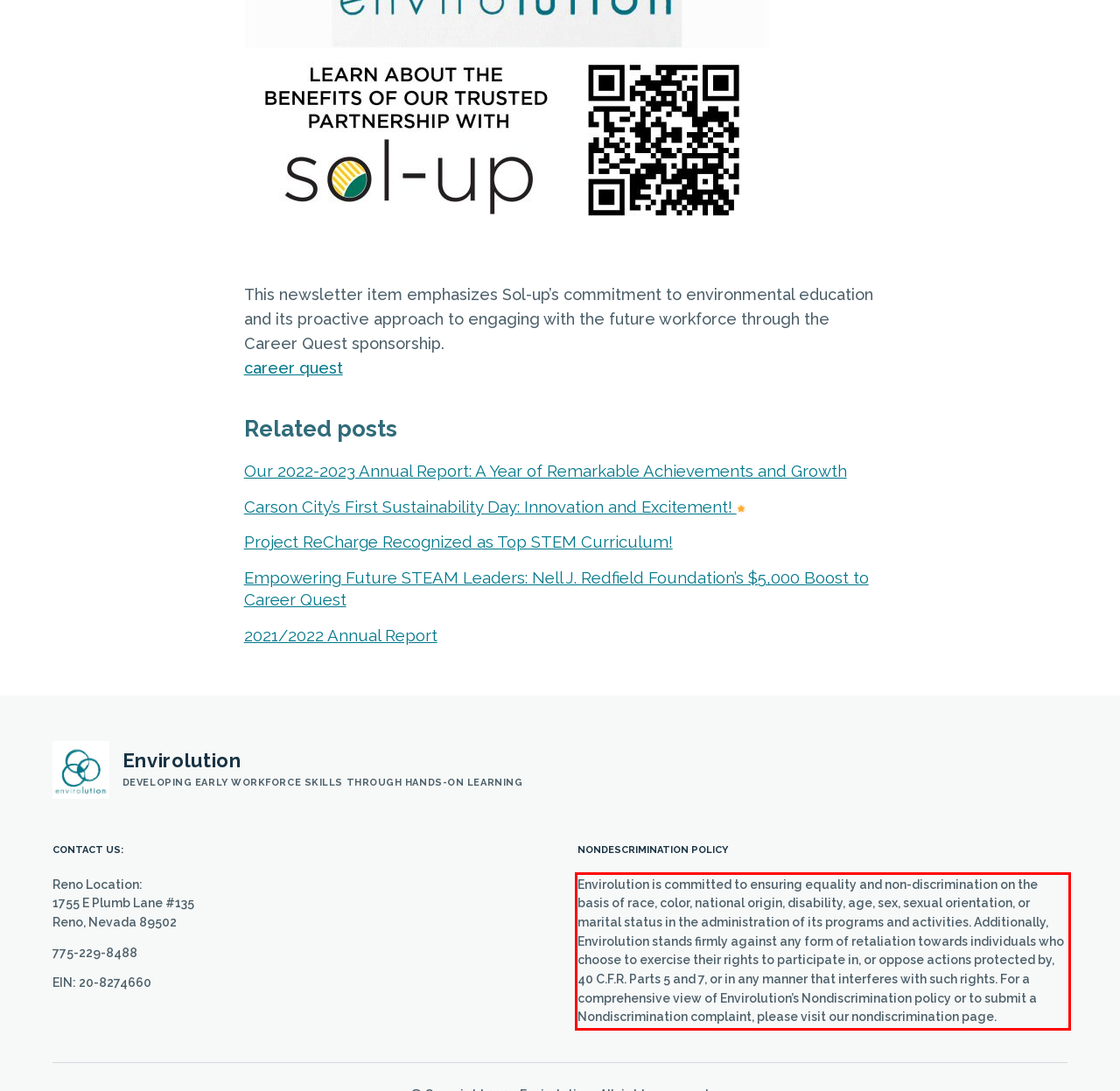You are provided with a screenshot of a webpage containing a red bounding box. Please extract the text enclosed by this red bounding box.

Envirolution is committed to ensuring equality and non-discrimination on the basis of race, color, national origin, disability, age, sex, sexual orientation, or marital status in the administration of its programs and activities. Additionally, Envirolution stands firmly against any form of retaliation towards individuals who choose to exercise their rights to participate in, or oppose actions protected by, 40 C.F.R. Parts 5 and 7, or in any manner that interferes with such rights. For a comprehensive view of Envirolution’s Nondiscrimination policy or to submit a Nondiscrimination complaint, please visit our nondiscrimination page.